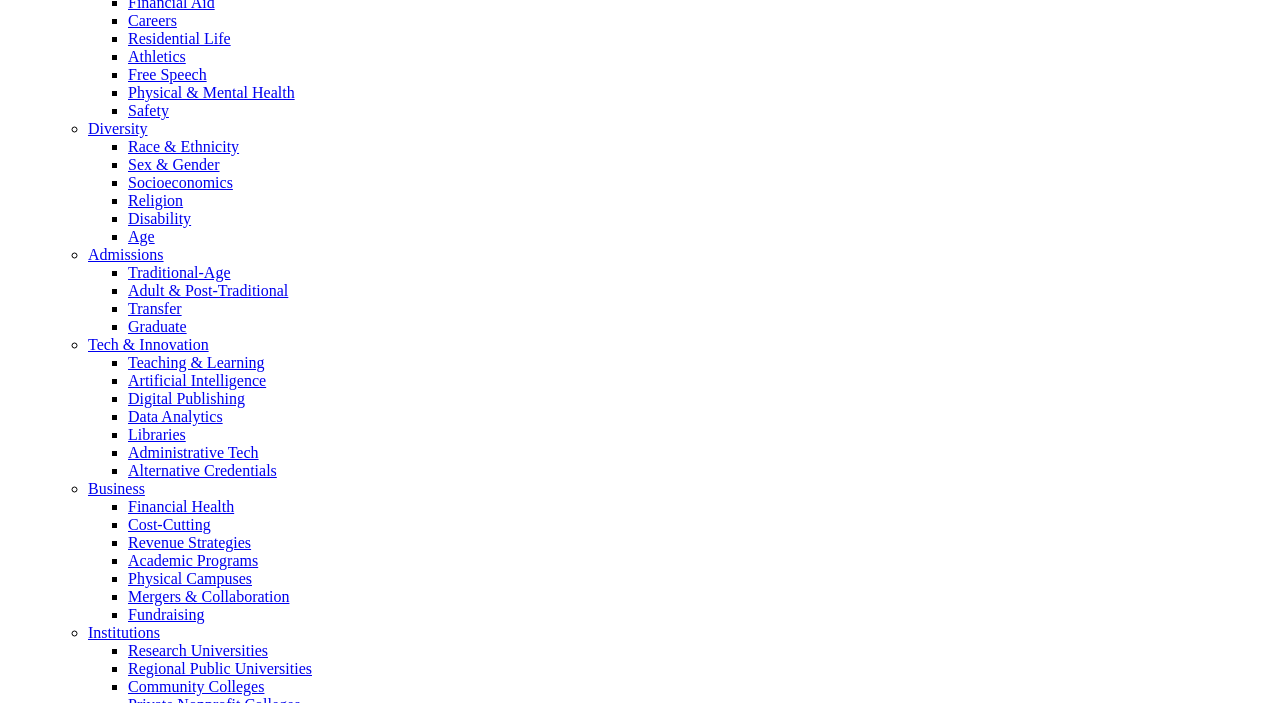Based on the element description: "Physical & Mental Health", identify the UI element and provide its bounding box coordinates. Use four float numbers between 0 and 1, [left, top, right, bottom].

[0.1, 0.119, 0.23, 0.144]